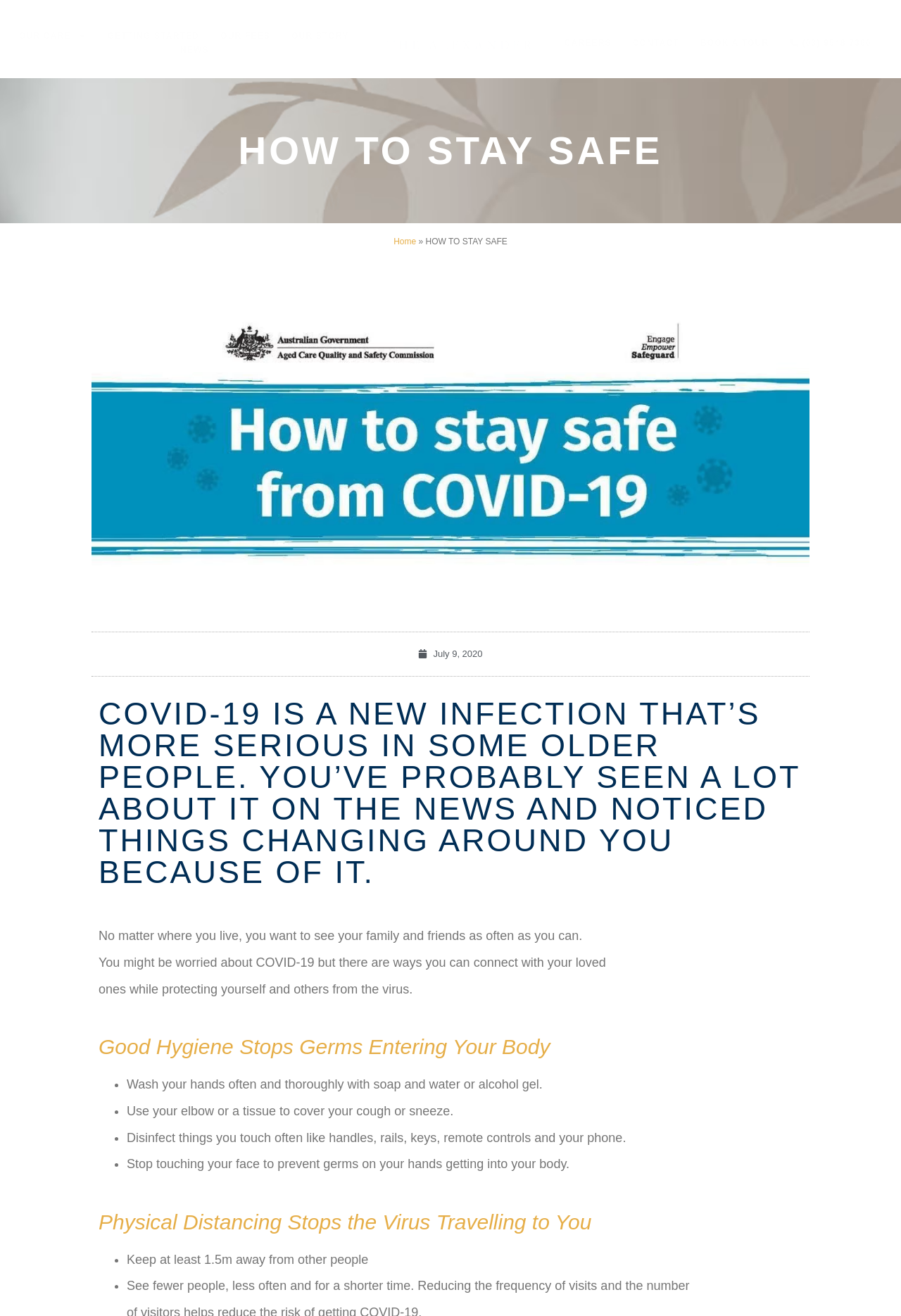What is the purpose of disinfecting things you touch often?
Kindly offer a comprehensive and detailed response to the question.

I found the answer by looking at the section 'Good Hygiene Stops Germs Entering Your Body' and finding the list item that mentions disinfecting things you touch often. The list item is described as 'Disinfect things you touch often like handles, rails, keys, remote controls and your phone.' and the purpose is implied to be preventing germs from getting into your body.